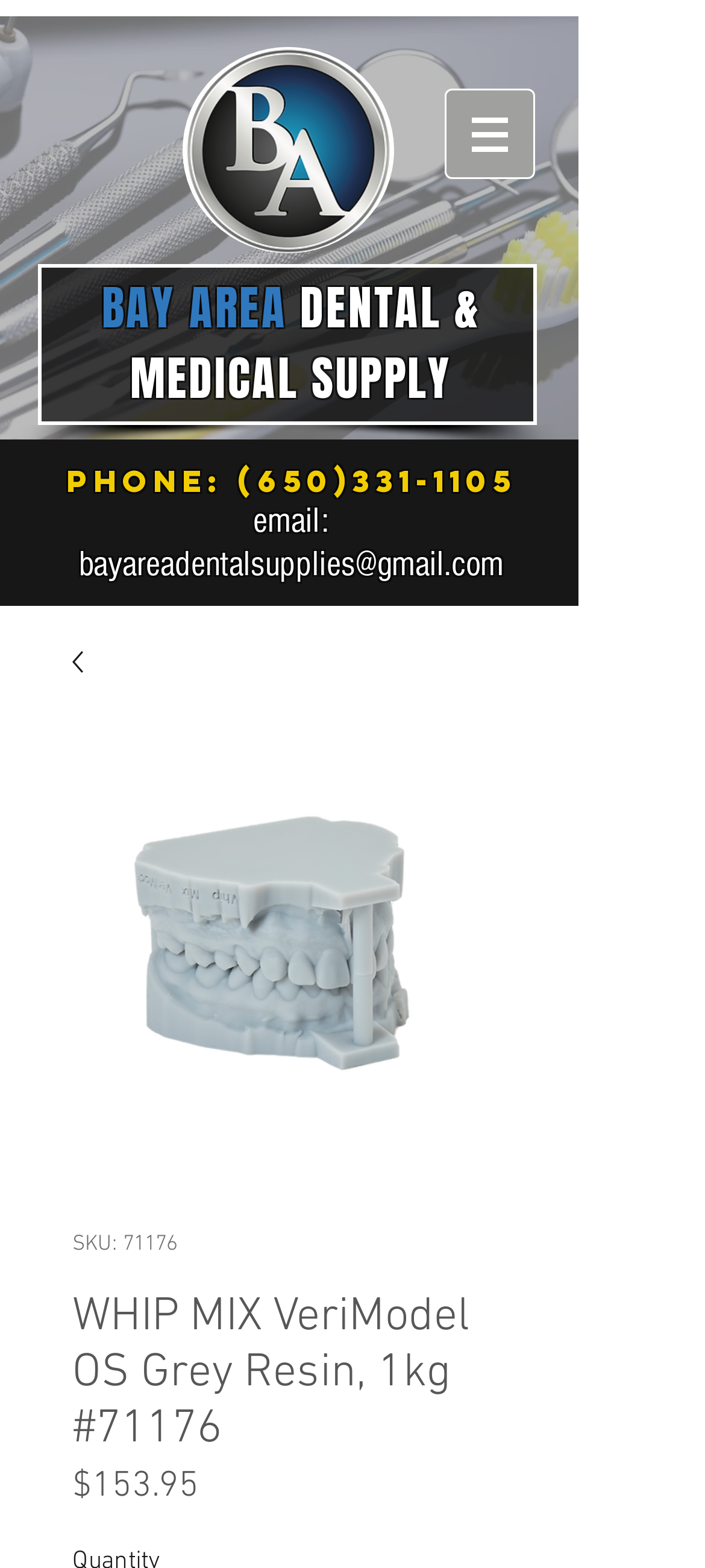Extract the main heading text from the webpage.

WHIP MIX VeriModel OS Grey Resin, 1kg #71176